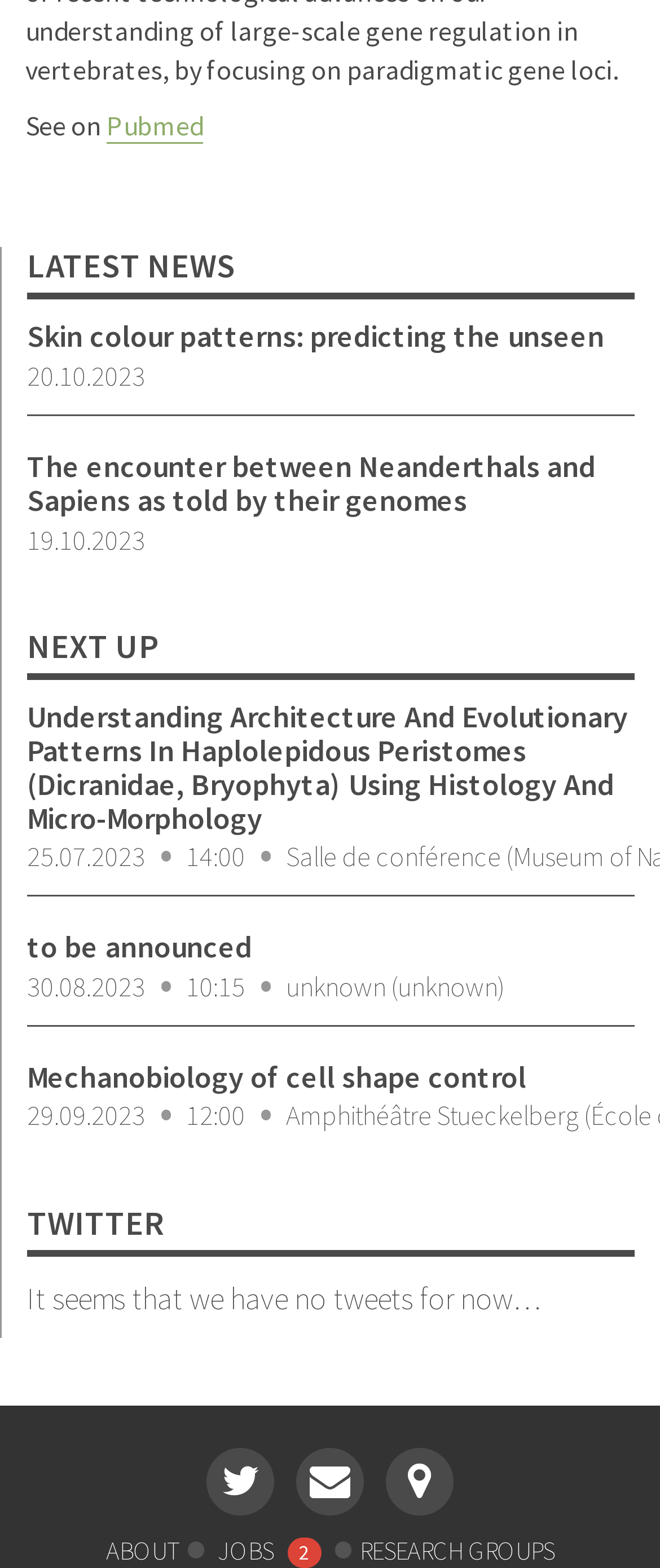Please identify the bounding box coordinates of the clickable area that will allow you to execute the instruction: "Click on the 'Pubmed' link".

[0.162, 0.069, 0.308, 0.091]